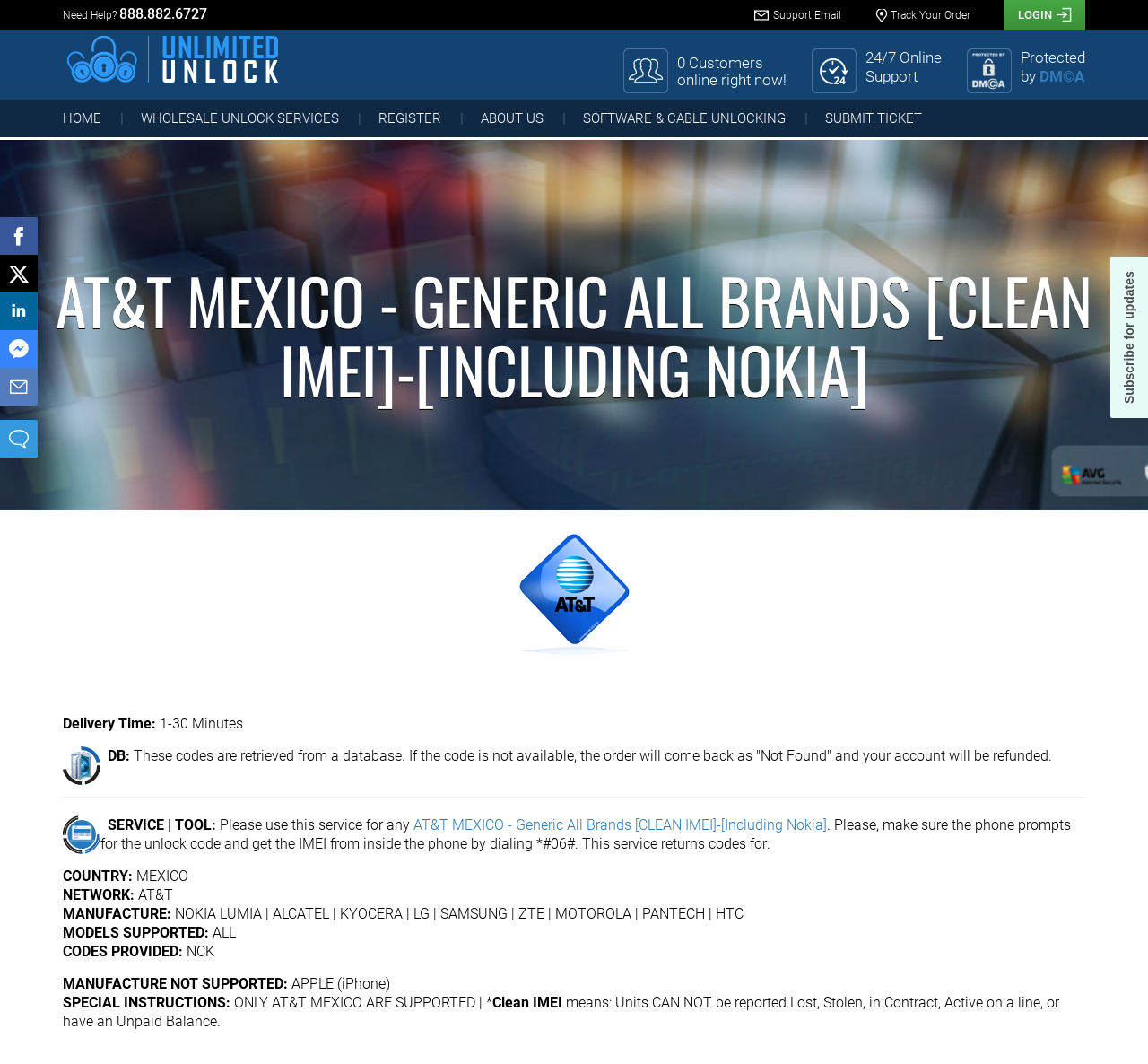Find the primary header on the webpage and provide its text.

AT&T MEXICO - GENERIC ALL BRANDS [CLEAN IMEI]-[INCLUDING NOKIA]